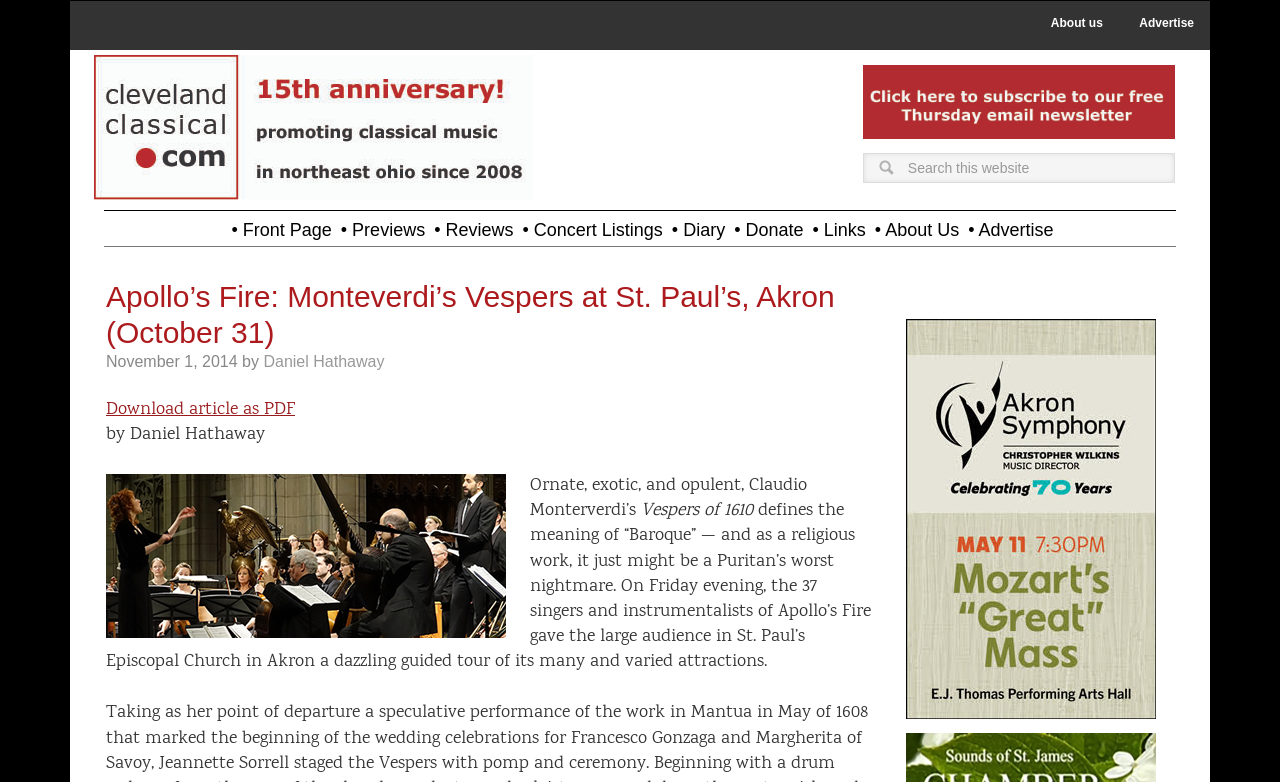Please analyze the image and give a detailed answer to the question:
What is the name of the author of the article?

I found the author's name by looking at the header section of the webpage, where it says 'by Daniel Hathaway' next to the article title.